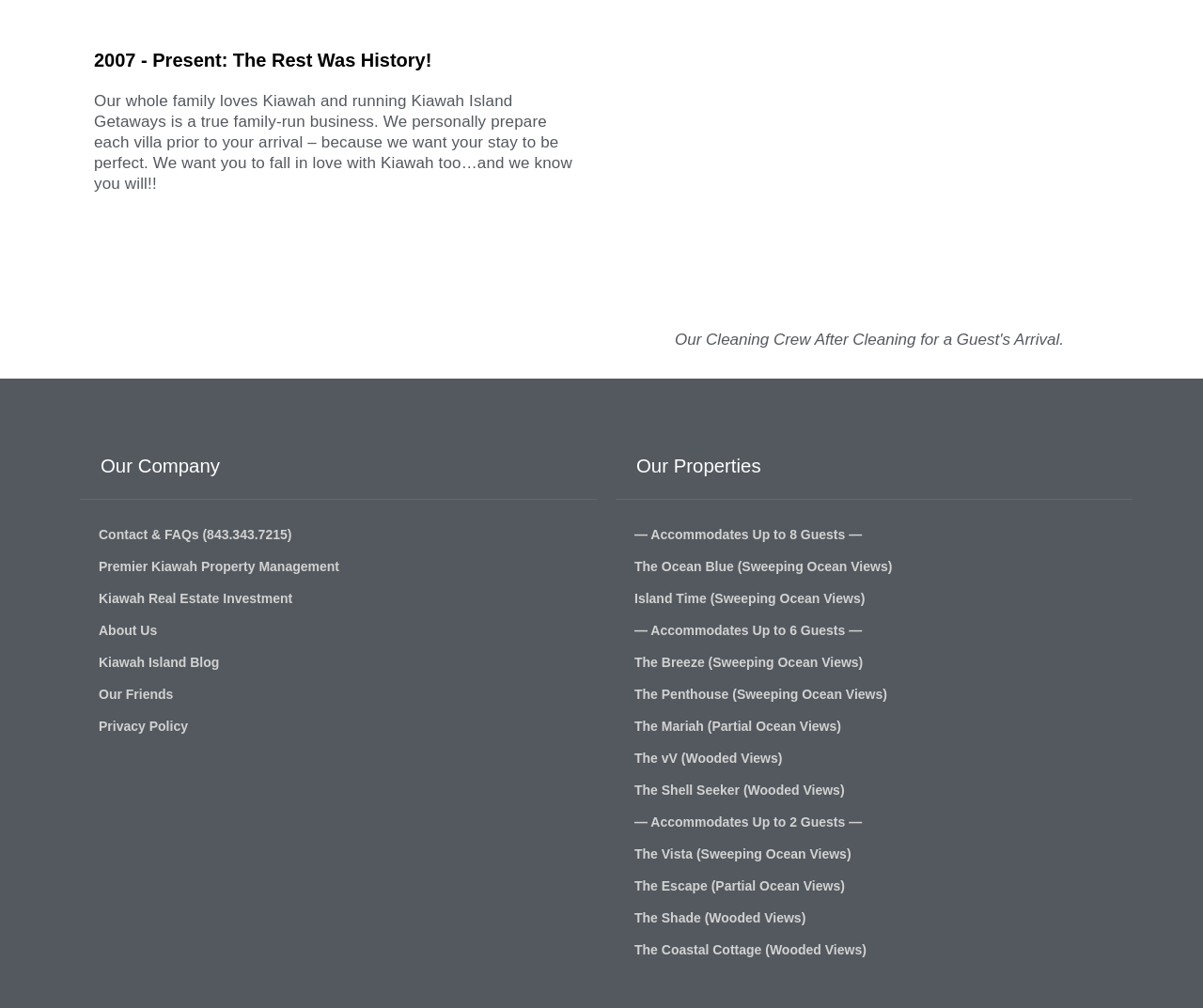Locate the bounding box coordinates of the area you need to click to fulfill this instruction: 'View 'The Ocean Blue' property'. The coordinates must be in the form of four float numbers ranging from 0 to 1: [left, top, right, bottom].

[0.512, 0.546, 0.941, 0.578]